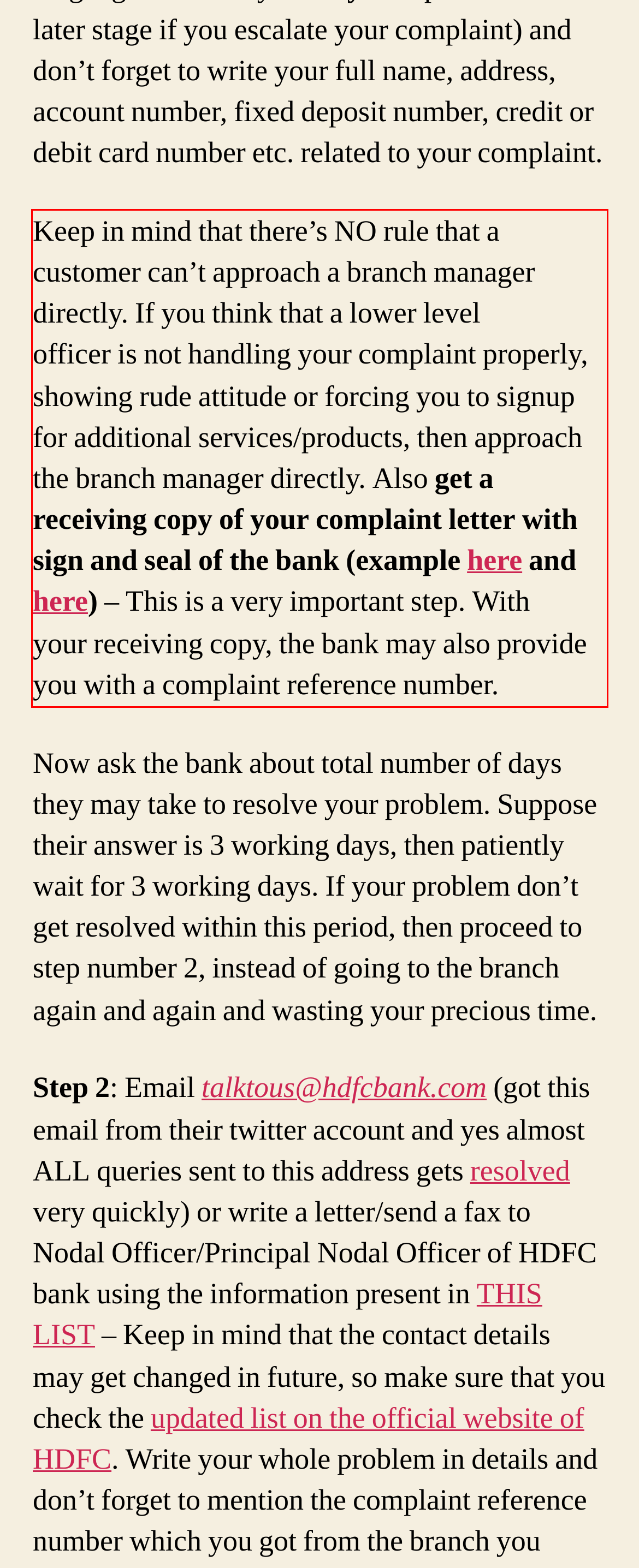Given a screenshot of a webpage containing a red bounding box, perform OCR on the text within this red bounding box and provide the text content.

Keep in mind that there’s NO rule that a customer can’t approach a branch manager directly. If you think that a lower level officer is not handling your complaint properly, showing rude attitude or forcing you to signup for additional services/products, then approach the branch manager directly. Also get a receiving copy of your complaint letter with sign and seal of the bank (example here and here) – This is a very important step. With your receiving copy, the bank may also provide you with a complaint reference number.